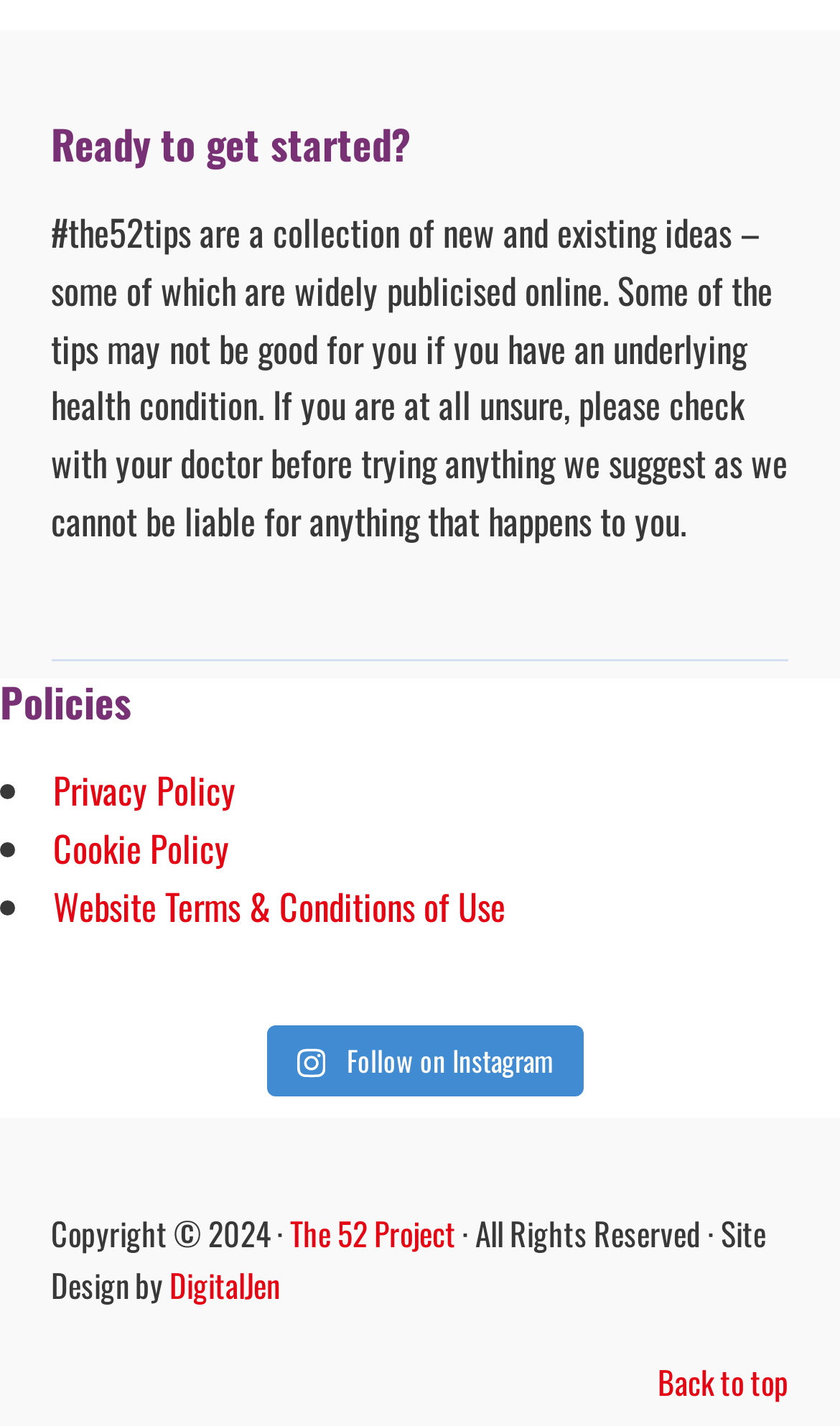Locate the bounding box of the UI element defined by this description: "Go back to ifad.org". The coordinates should be given as four float numbers between 0 and 1, formatted as [left, top, right, bottom].

None